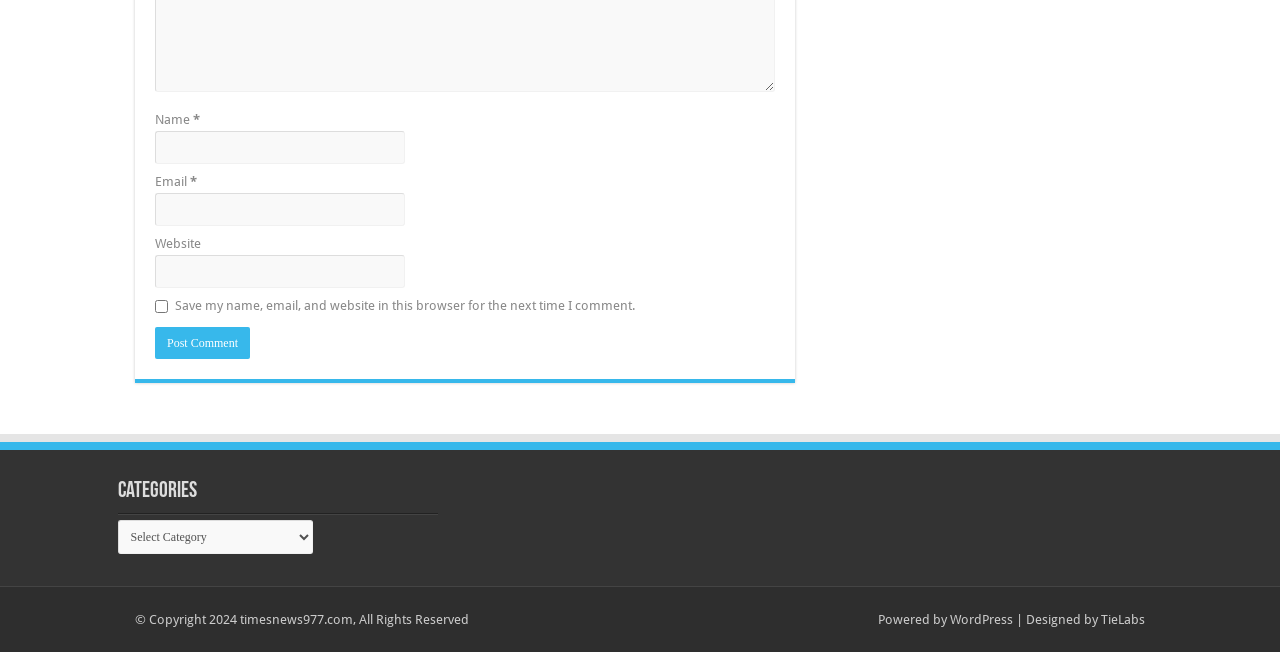Answer the question in one word or a short phrase:
What is the copyright year of the website?

2024